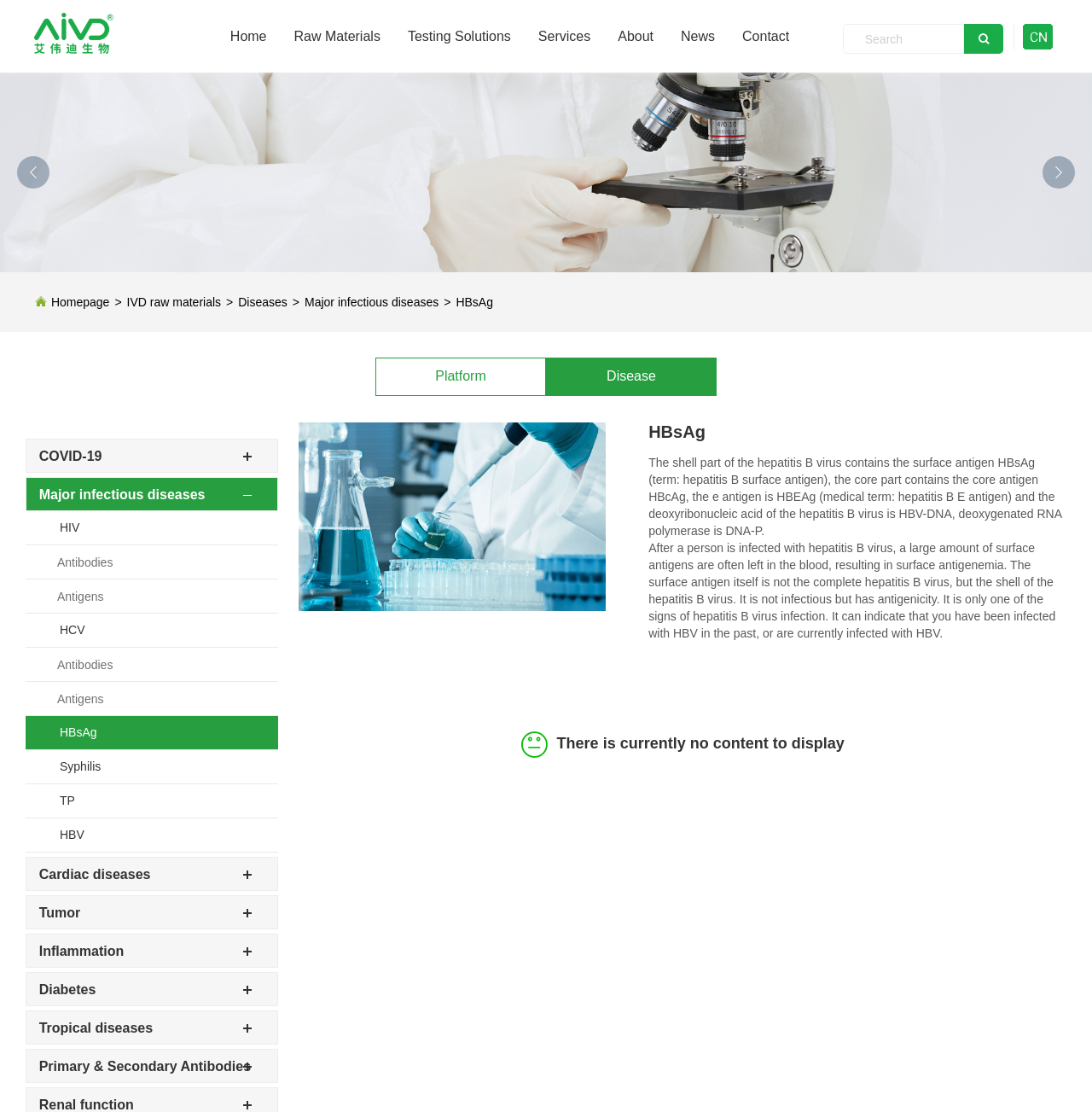Respond to the question below with a concise word or phrase:
What is the name of the company?

AIVD Biotech